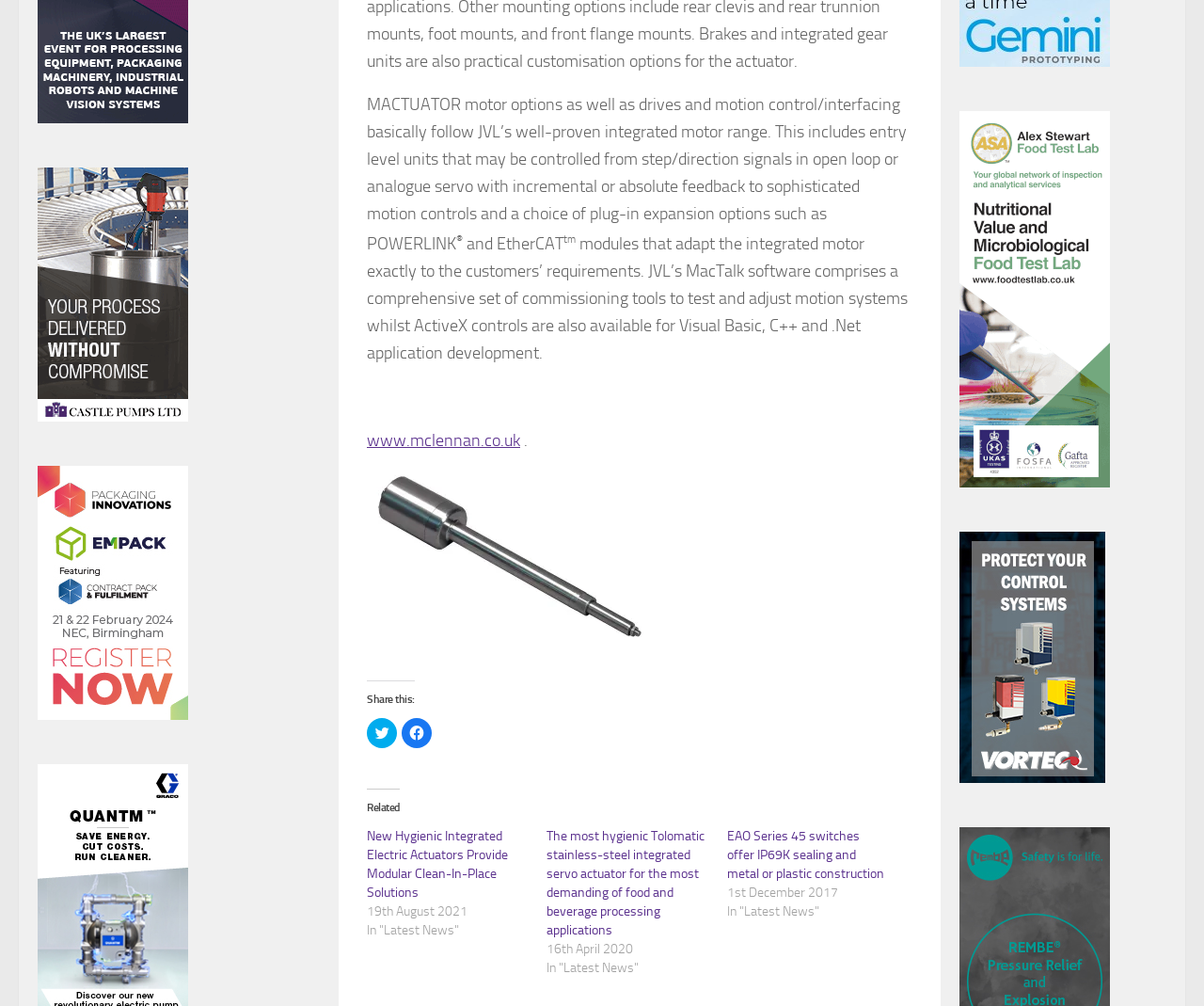How many social media platforms are available for sharing?
Craft a detailed and extensive response to the question.

There are two social media platforms available for sharing, which are Twitter and Facebook, as indicated by the icons and links in the 'Share this:' section.